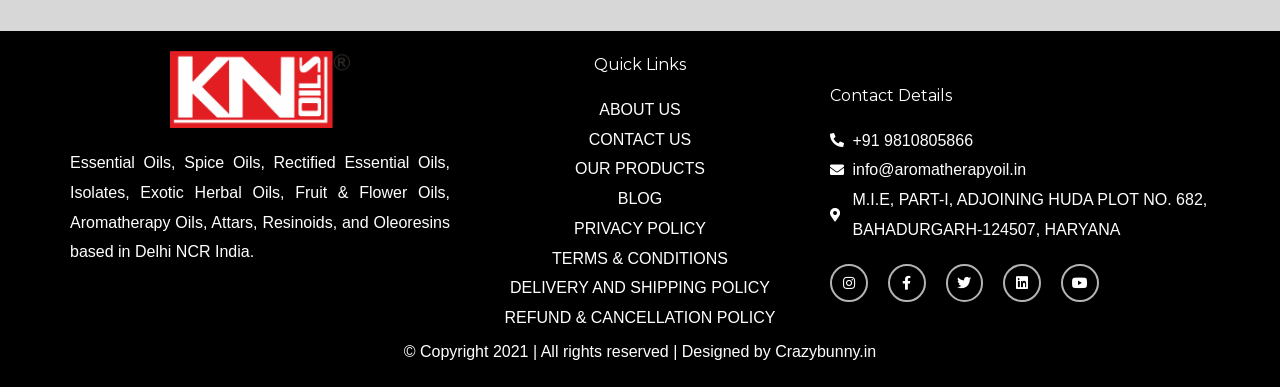Please identify the bounding box coordinates of the element I should click to complete this instruction: 'Follow on Instagram'. The coordinates should be given as four float numbers between 0 and 1, like this: [left, top, right, bottom].

[0.648, 0.683, 0.678, 0.781]